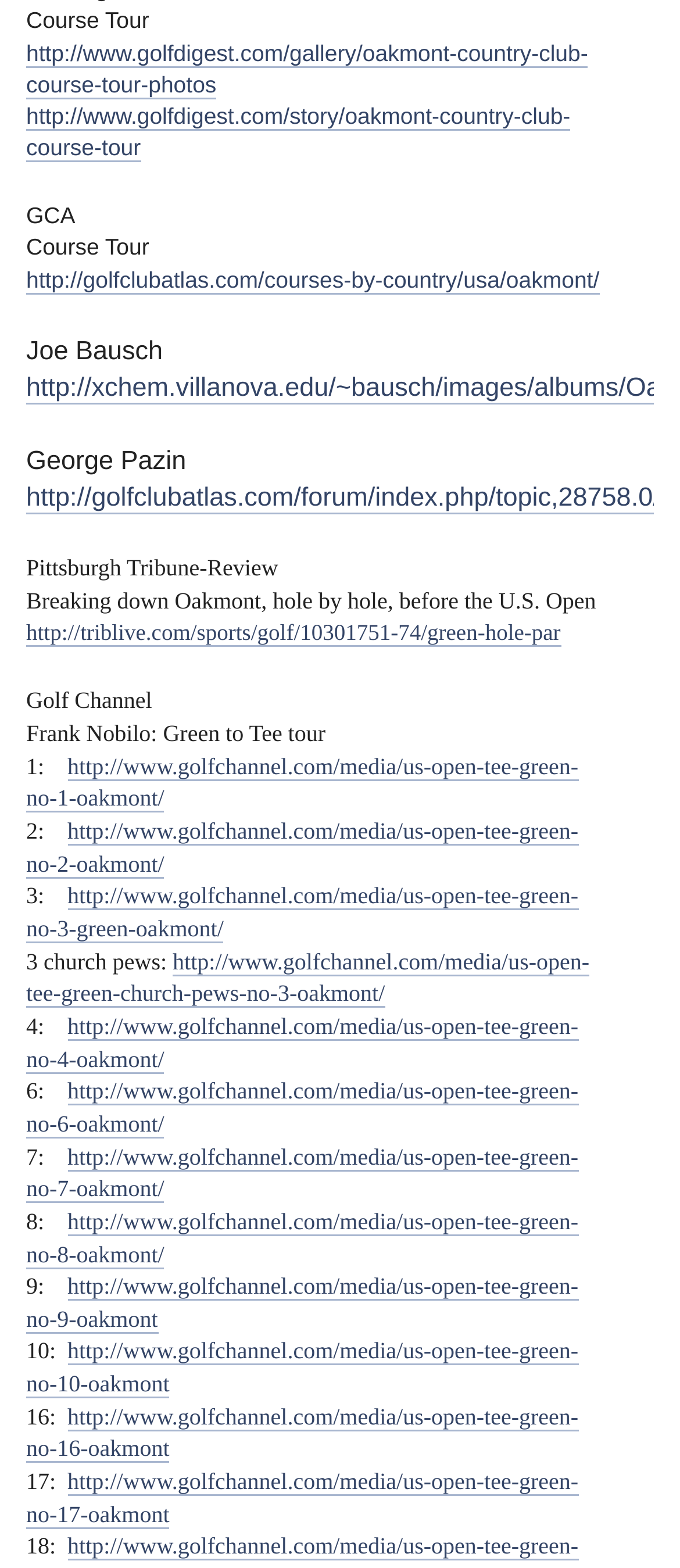Locate the bounding box coordinates of the area that needs to be clicked to fulfill the following instruction: "Read breaking down Oakmont, hole by hole, before the U.S. Open". The coordinates should be in the format of four float numbers between 0 and 1, namely [left, top, right, bottom].

[0.038, 0.374, 0.877, 0.391]